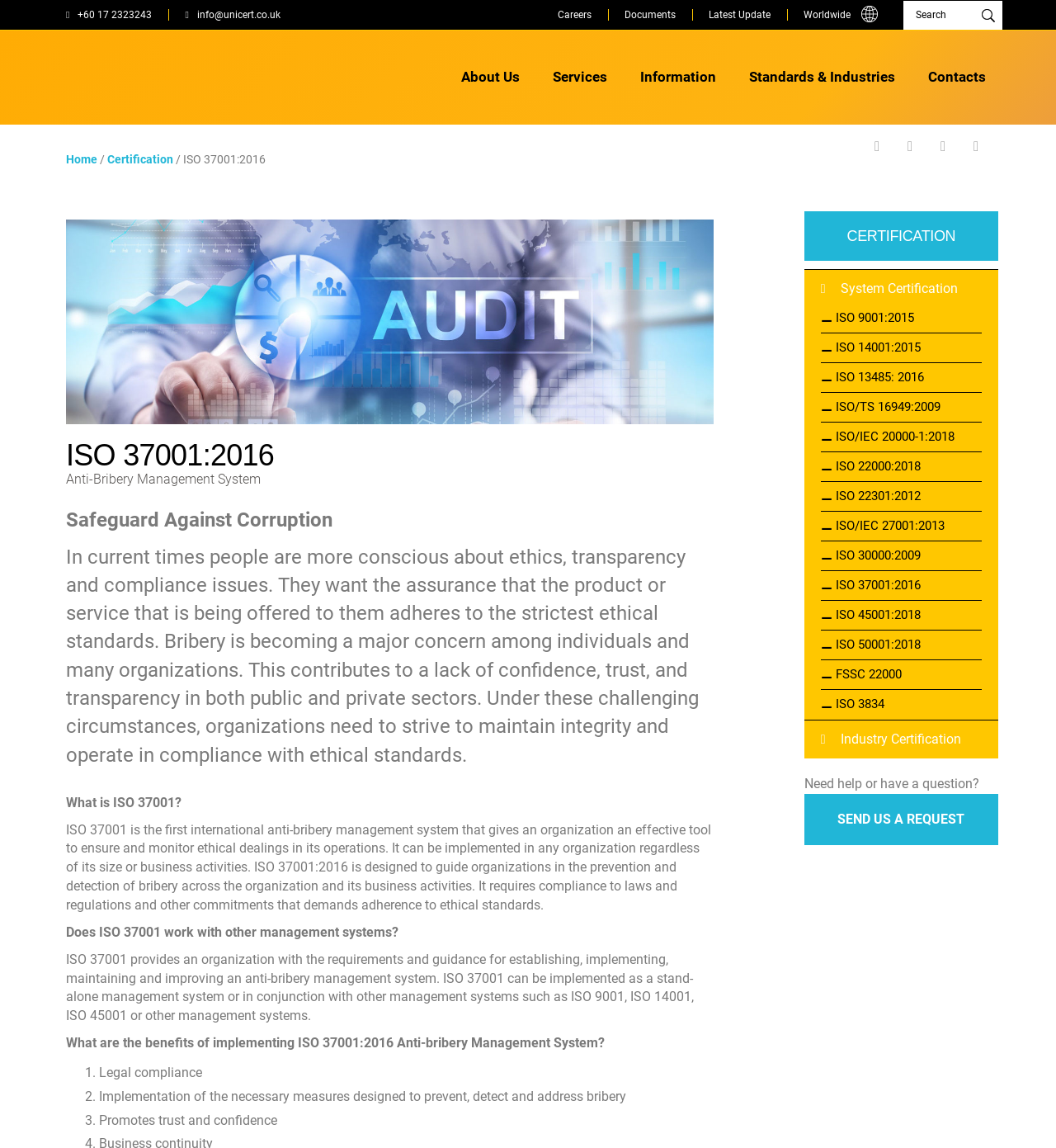Given the description: "parent_node: Certification Benefits", determine the bounding box coordinates of the UI element. The coordinates should be formatted as four float numbers between 0 and 1, [left, top, right, bottom].

[0.103, 0.239, 0.154, 0.251]